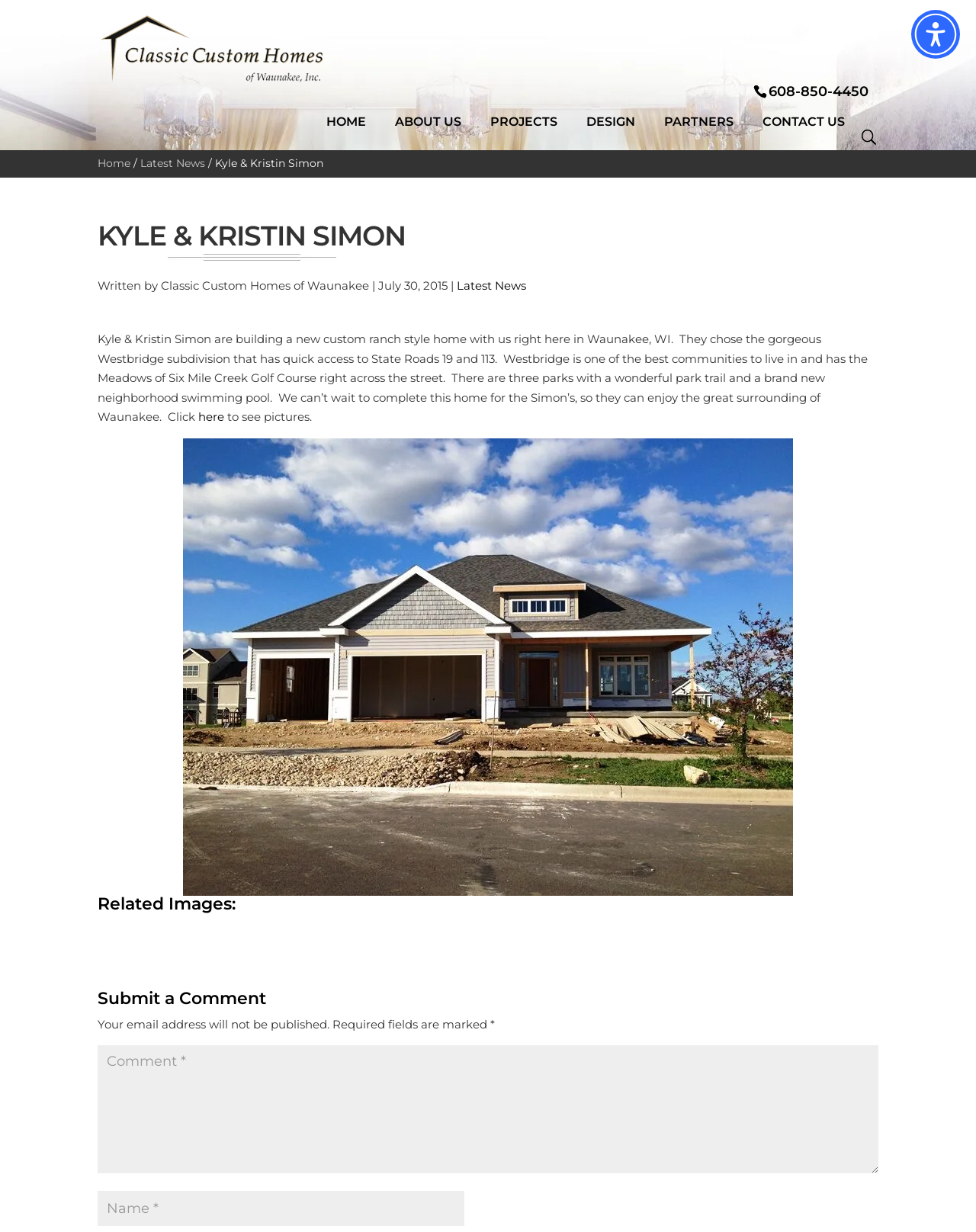Please determine and provide the text content of the webpage's heading.

KYLE & KRISTIN SIMON